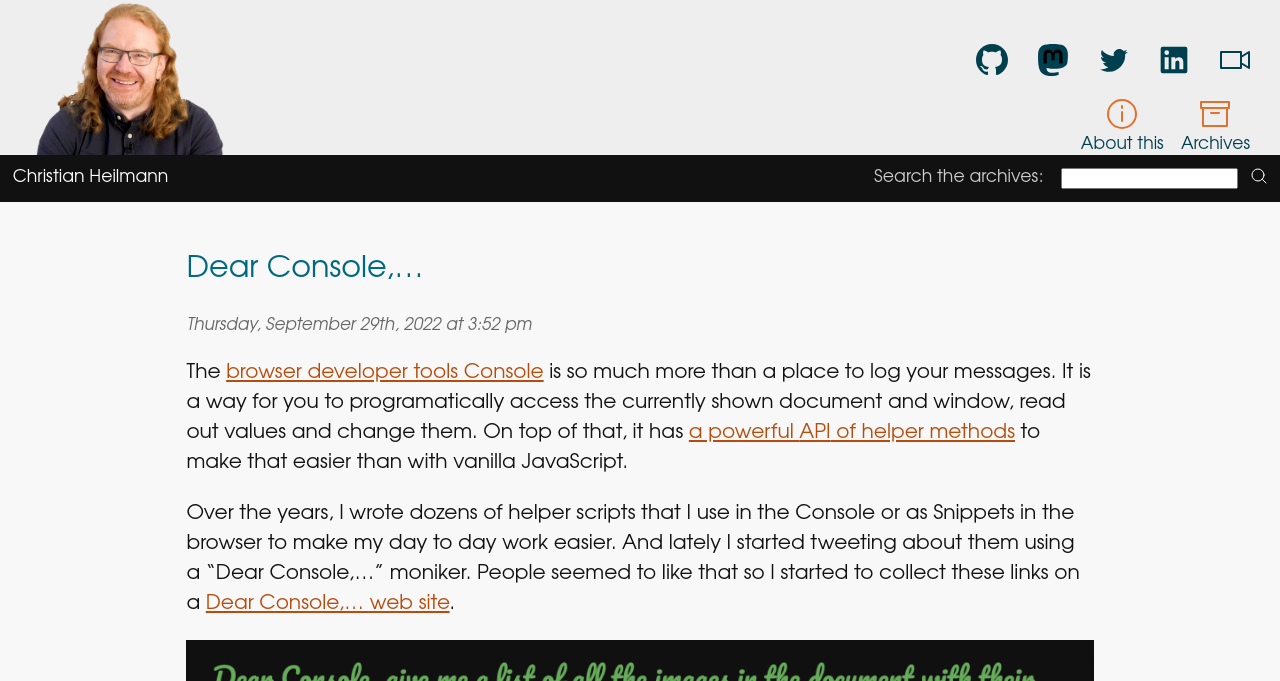Provide a single word or phrase answer to the question: 
What is the browser developer tools Console used for?

Programatically access the document and window